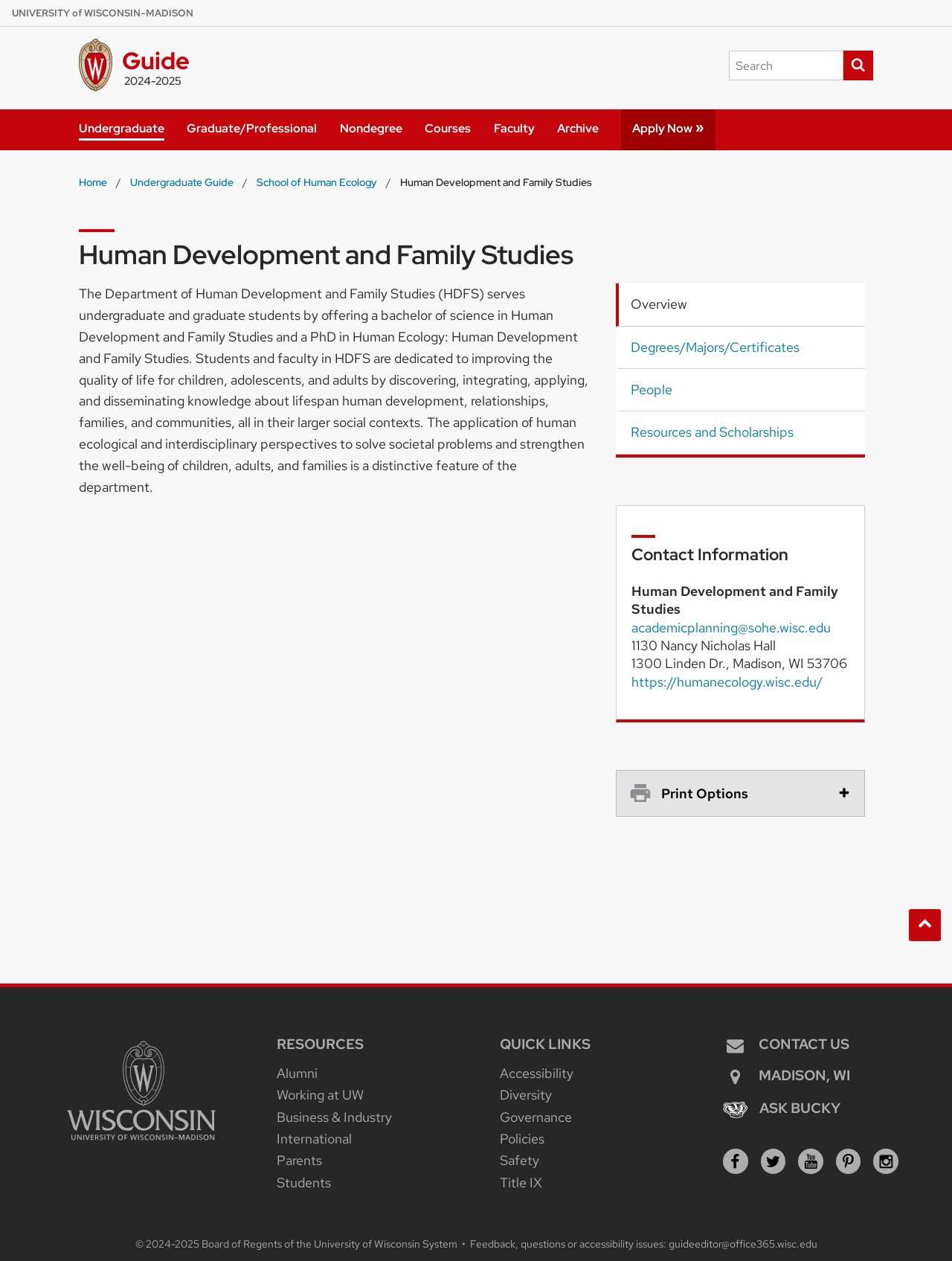What is the name of the department?
Refer to the image and give a detailed answer to the question.

I found the answer by looking at the breadcrumb navigation section, where it says 'School of Human Ecology' and then 'Human Development and Family Studies'. This suggests that the department's name is 'Human Development and Family Studies'.